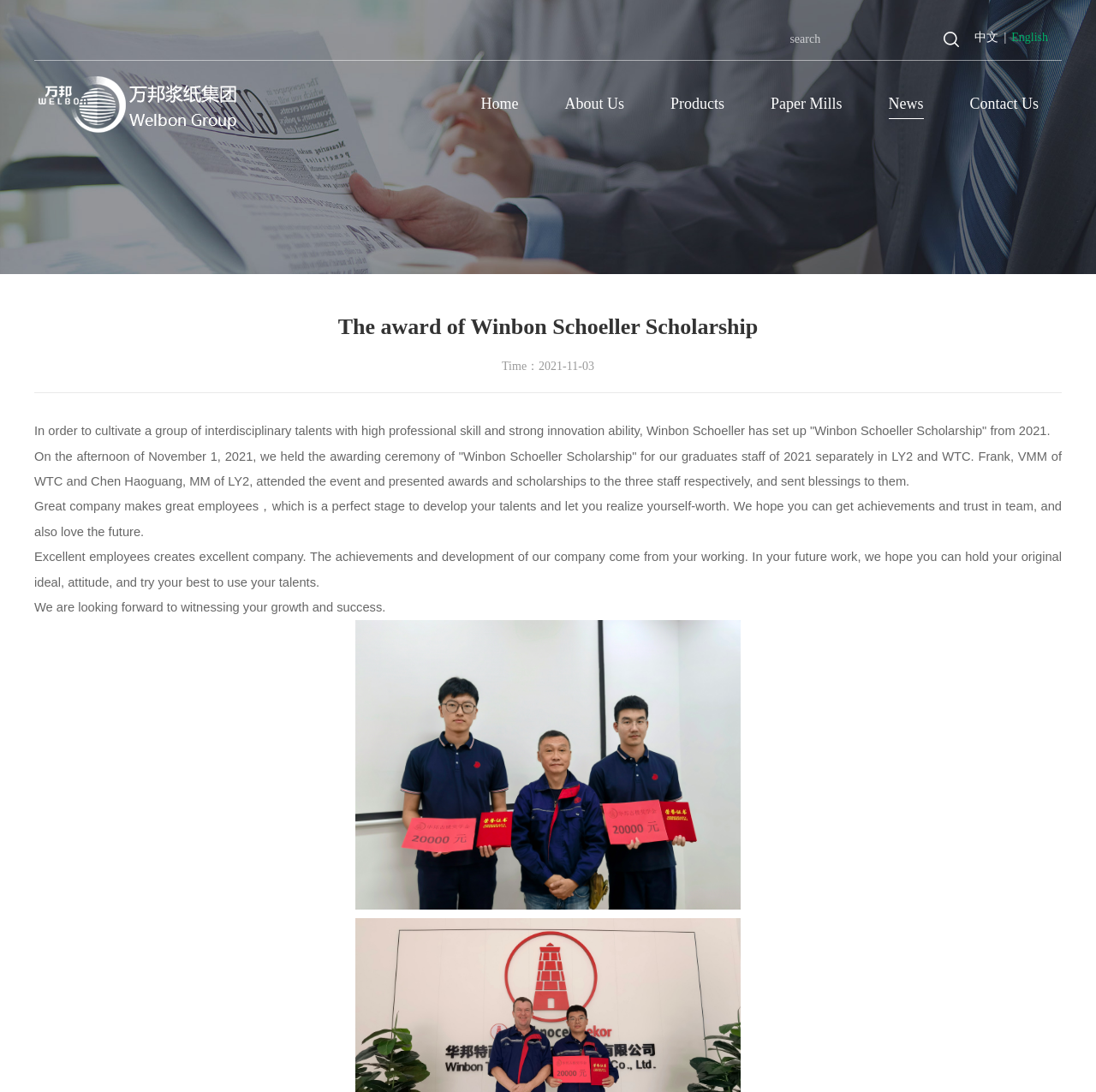What is the purpose of the Winbon Schoeller Scholarship?
Carefully analyze the image and provide a thorough answer to the question.

The purpose of the Winbon Schoeller Scholarship is to cultivate a group of interdisciplinary talents with high professional skill and strong innovation ability, as mentioned in the first paragraph of the news article.